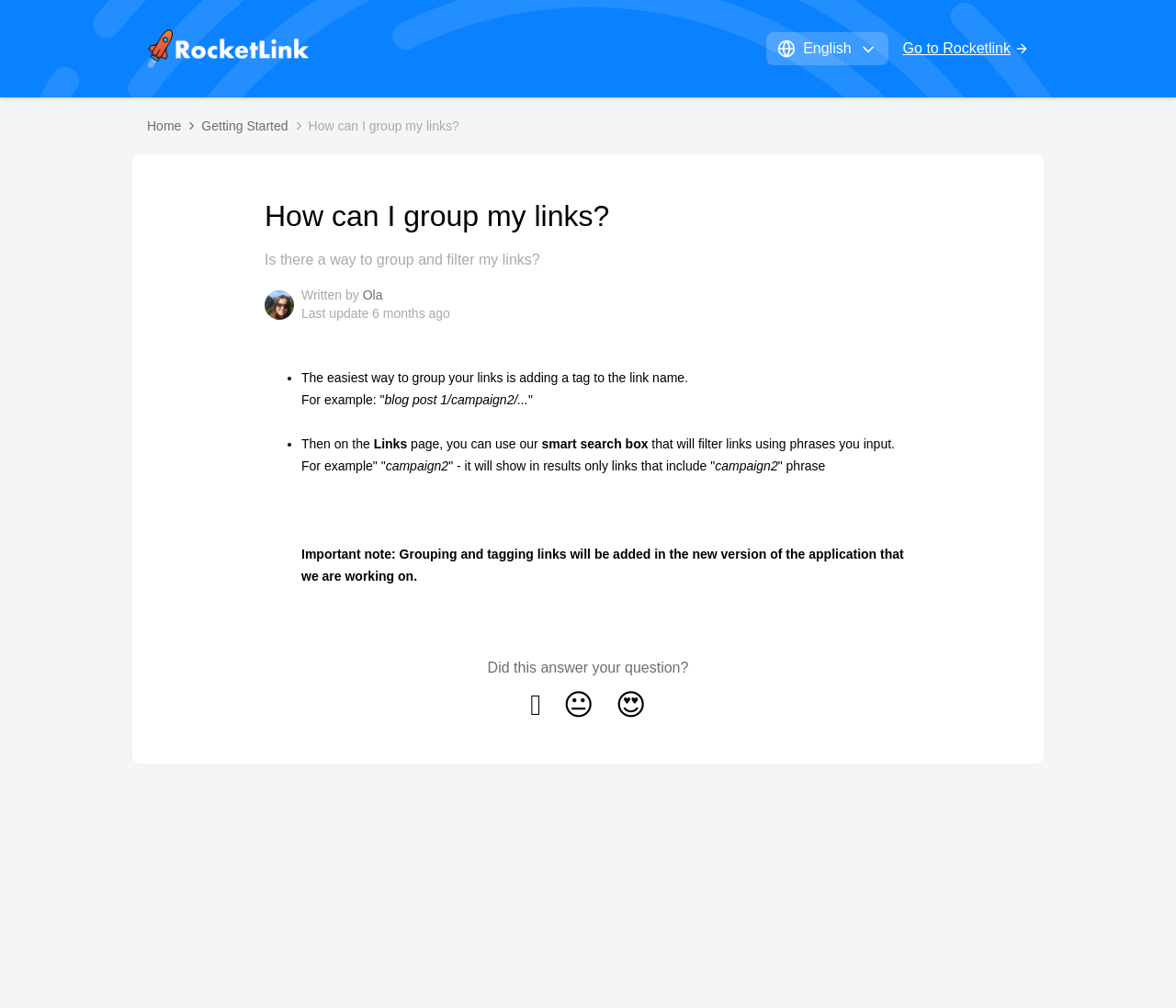What is the purpose of the smart search box?
Please provide a detailed and comprehensive answer to the question.

The smart search box is used to filter links using phrases or words that are input by the user. This can be used to group and filter links, as mentioned in the article section of the webpage.